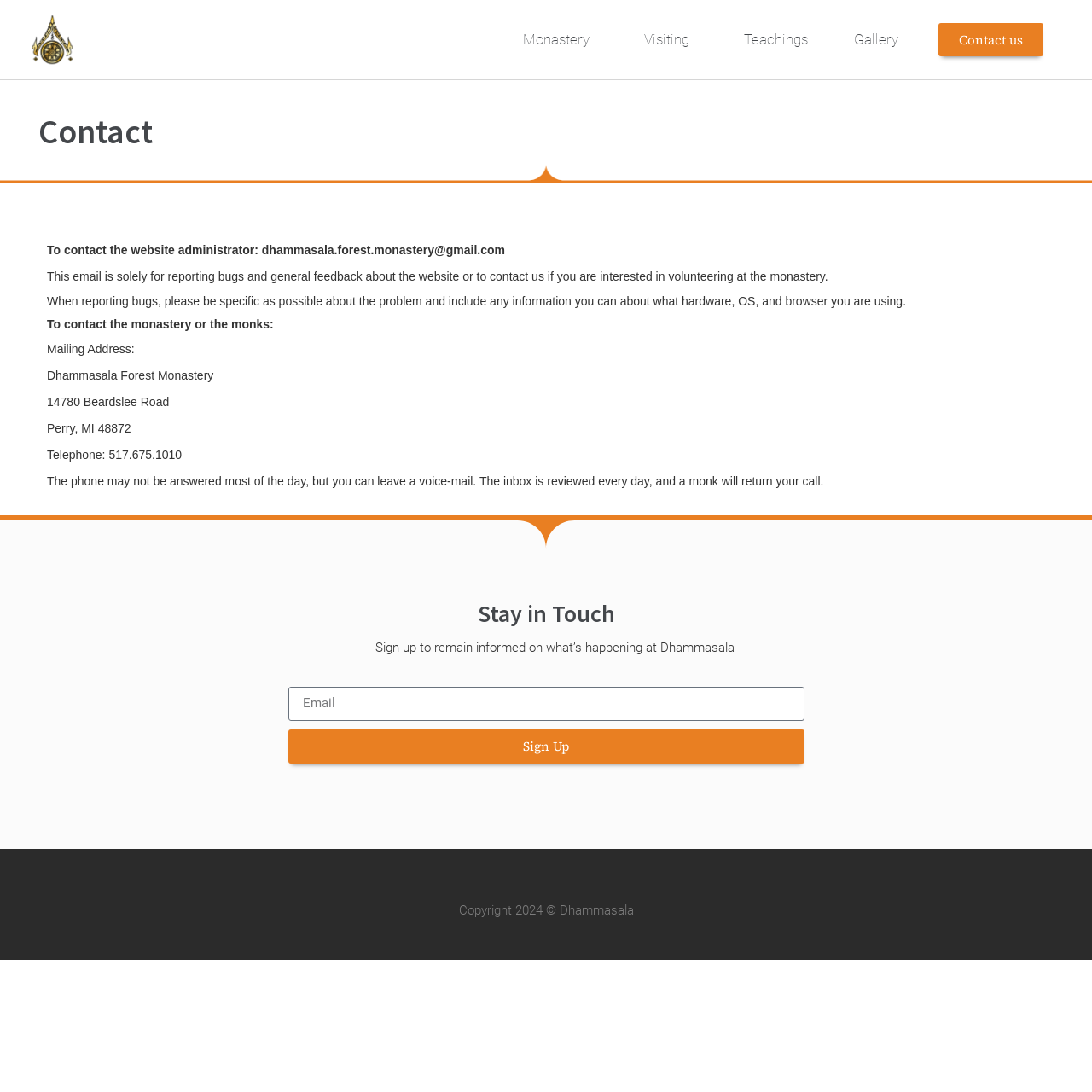Find the bounding box coordinates of the element's region that should be clicked in order to follow the given instruction: "Click the sign up button". The coordinates should consist of four float numbers between 0 and 1, i.e., [left, top, right, bottom].

[0.264, 0.668, 0.736, 0.699]